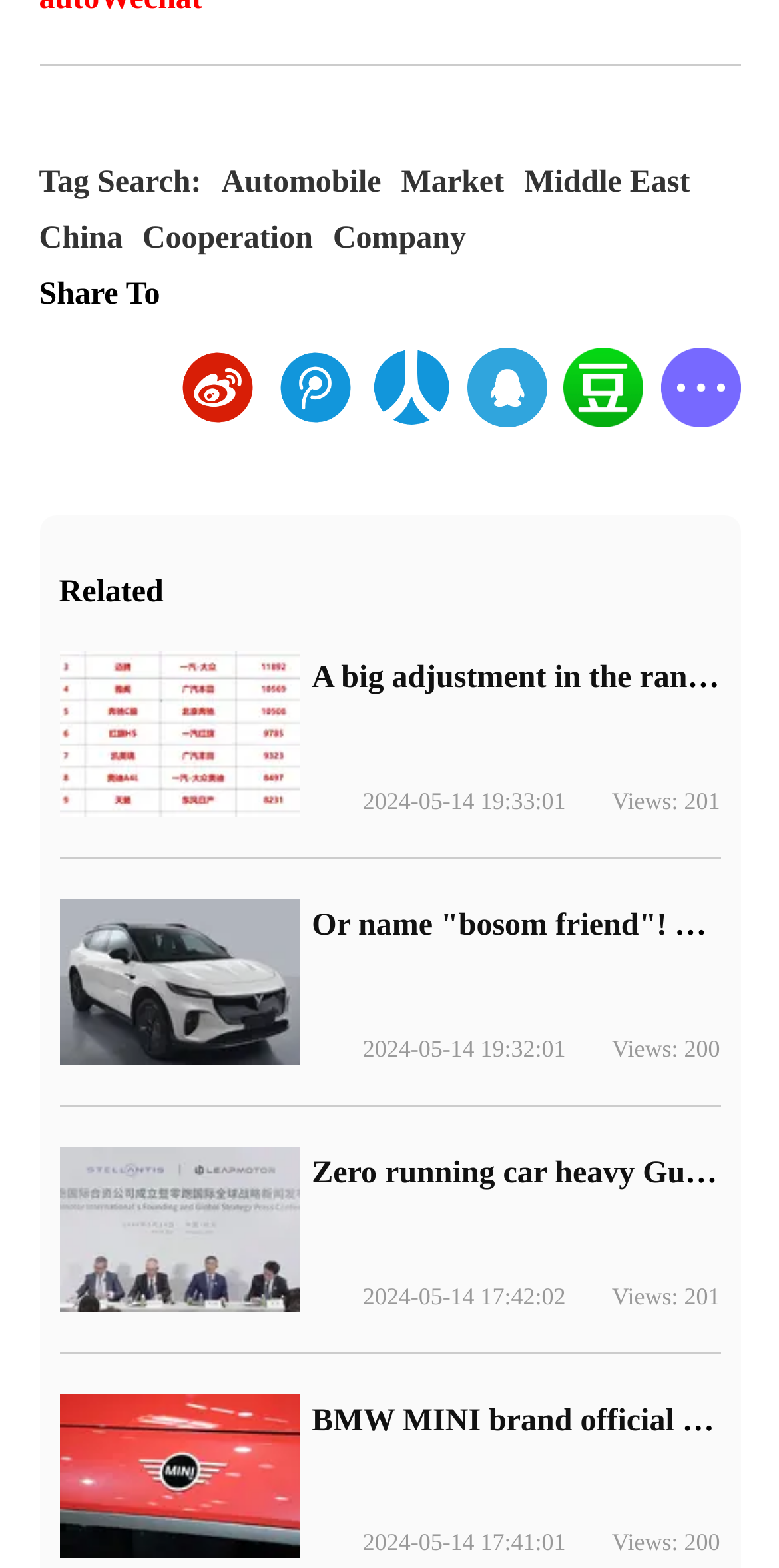What is the date of the article about medium-sized cars?
Using the image as a reference, answer with just one word or a short phrase.

2024-05-14